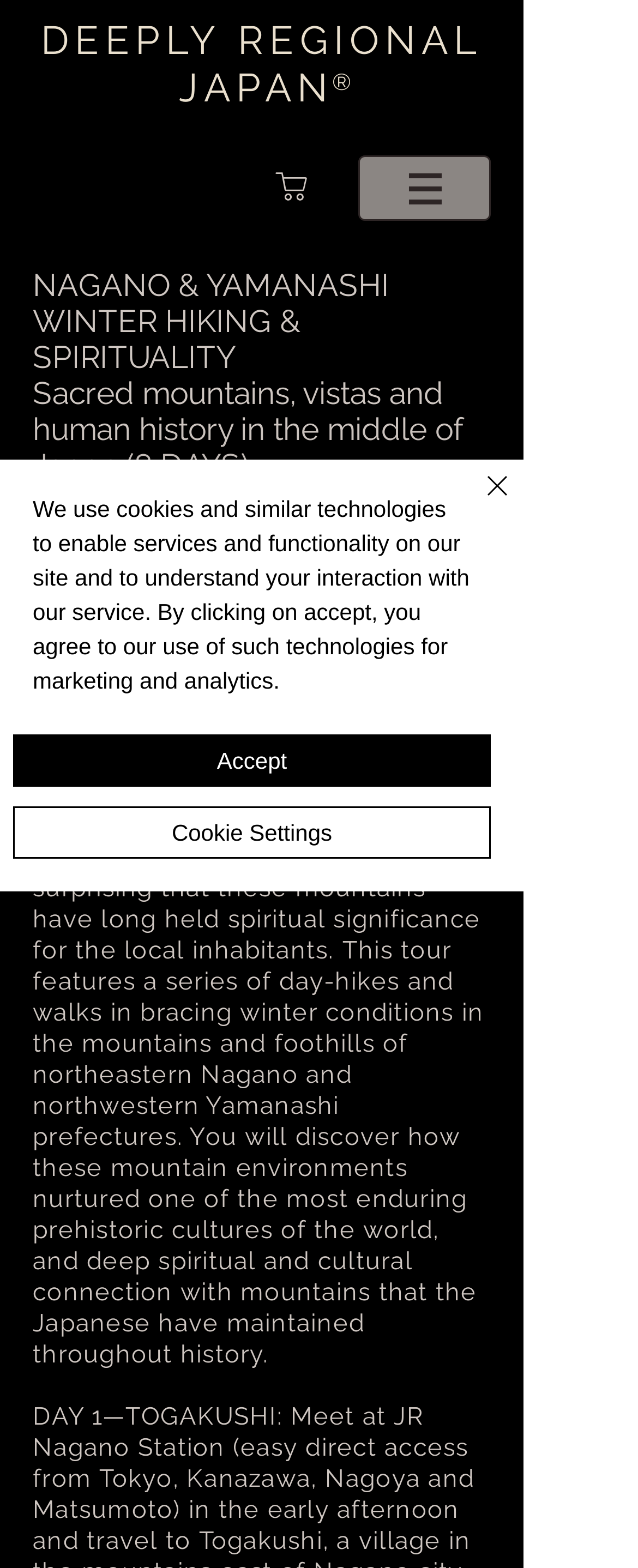What is the name of the winter hiking tour?
Using the image, answer in one word or phrase.

NAGANO & YAMANASHI WINTER HIKING & SPIRITUALITY